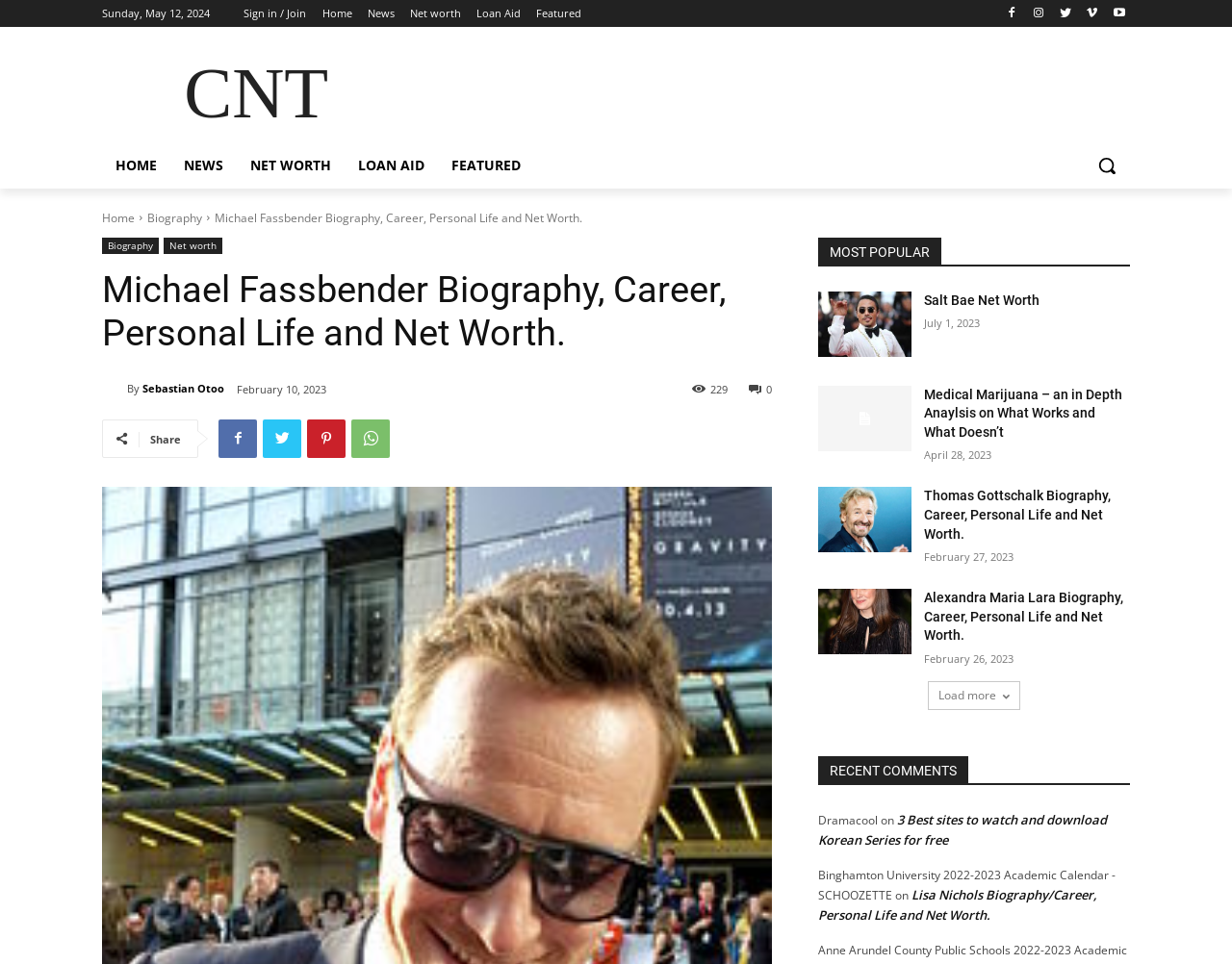Find the bounding box coordinates of the element I should click to carry out the following instruction: "Check the 'MOST POPULAR' section".

[0.664, 0.246, 0.917, 0.276]